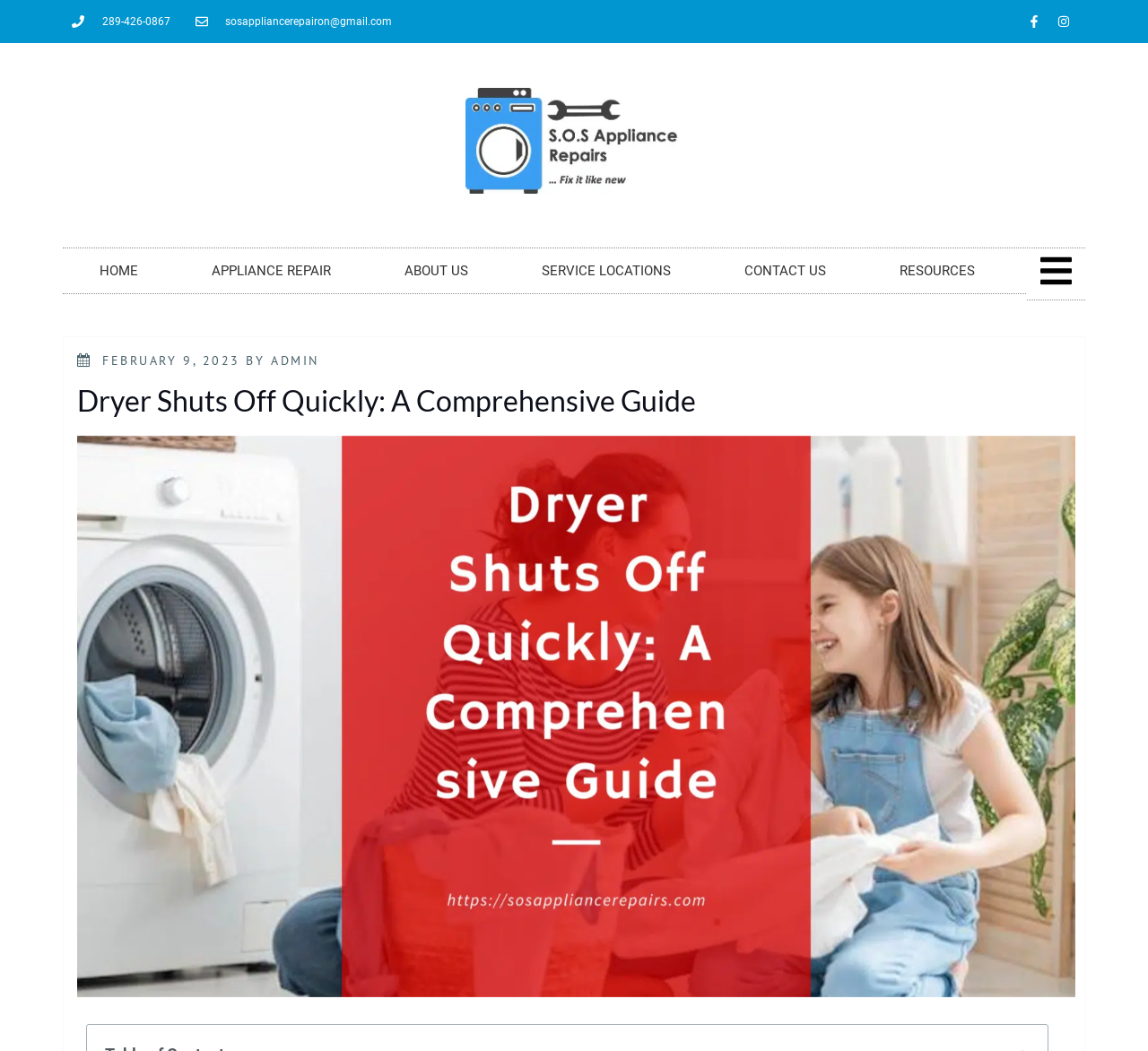Identify the bounding box coordinates of the HTML element based on this description: "Automotive".

None